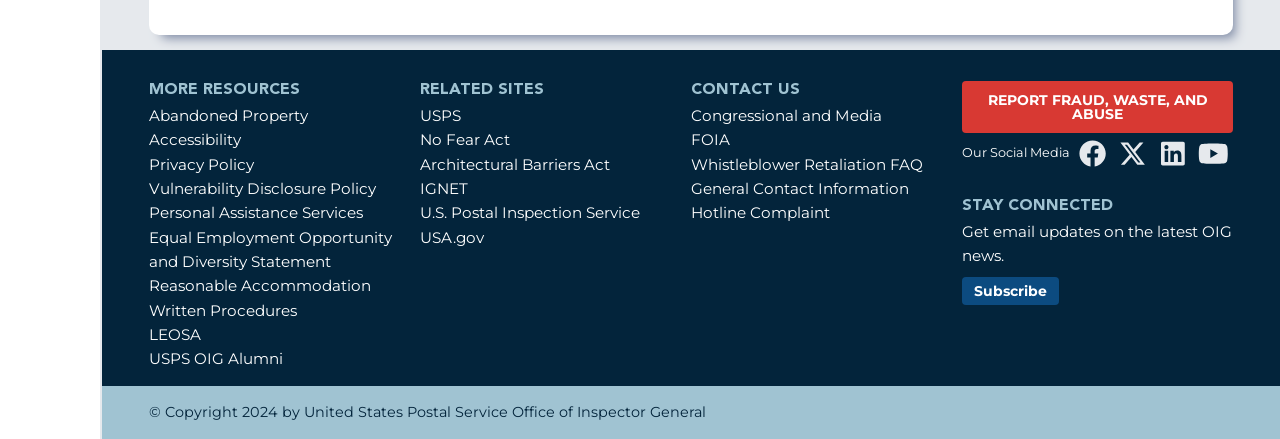Please mark the bounding box coordinates of the area that should be clicked to carry out the instruction: "Click on the 'REPORT FRAUD, WASTE, AND ABUSE' button".

[0.752, 0.185, 0.963, 0.303]